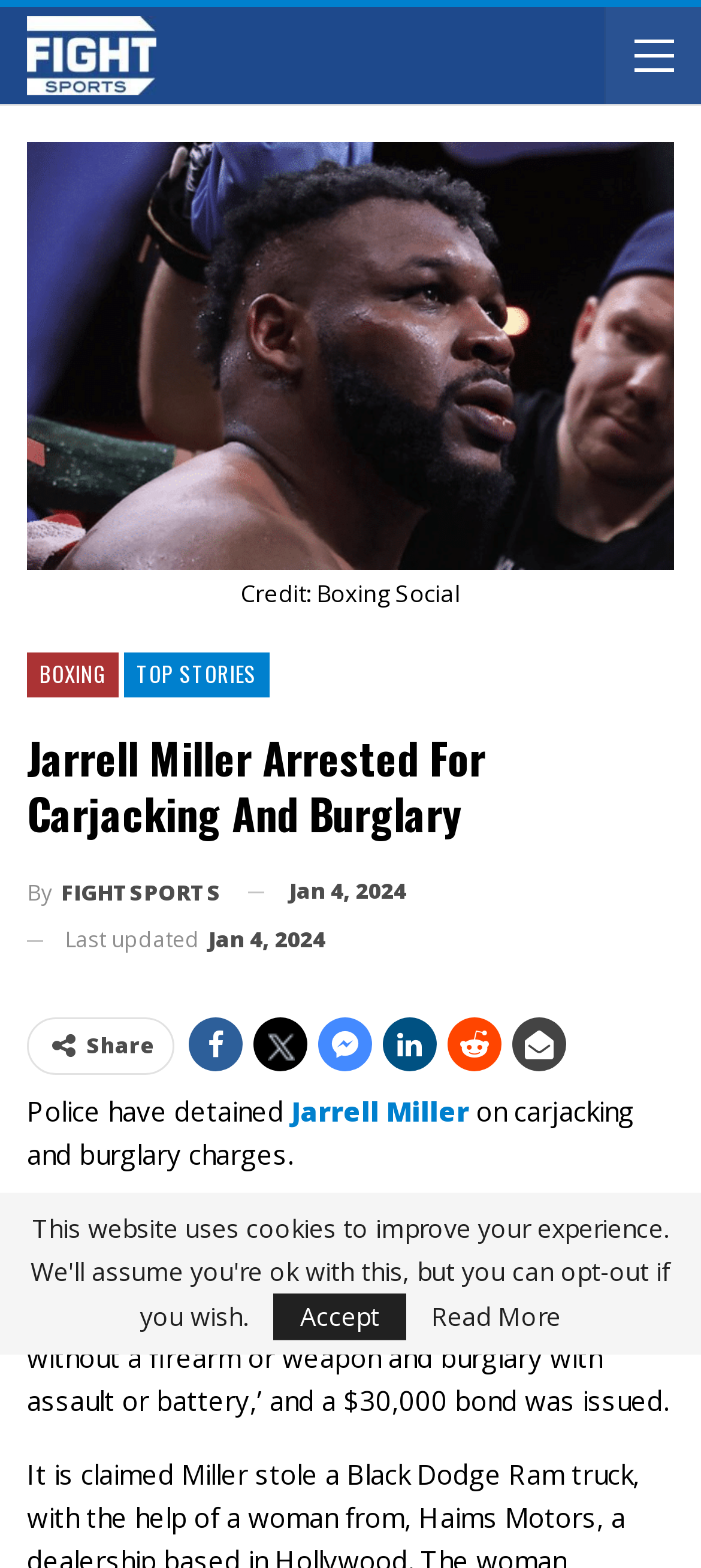Explain the webpage in detail.

The webpage is about Jarrell Miller's arrest for carjacking and burglary. At the top, there is a logo image of "FIGHT SPORTS" with a figure caption below it. To the right of the logo, there are two links, "BOXING" and "TOP STORIES". 

Below the logo, there is a heading that reads "Jarrell Miller Arrested For Carjacking And Burglary". Underneath the heading, there is a link indicating the author, "By FIGHTSPORTS", and a timestamp showing the date "Jan 4, 2024". 

To the right of the timestamp, there is a "Share" button with several social media links, including Facebook, Twitter, and others. 

The main content of the webpage starts with a paragraph that reads "Police have detained Jarrell Miller on carjacking and burglary charges. Reports indicate he was taken to Broward County Jail after being arrested on January 2, 2024, in Hollywood, Florida. He was charged with ‘carjacking without a firearm or weapon and burglary with assault or battery,’ and a $30,000 bond was issued." 

At the bottom of the page, there are two links, "Accept" and "Read More".